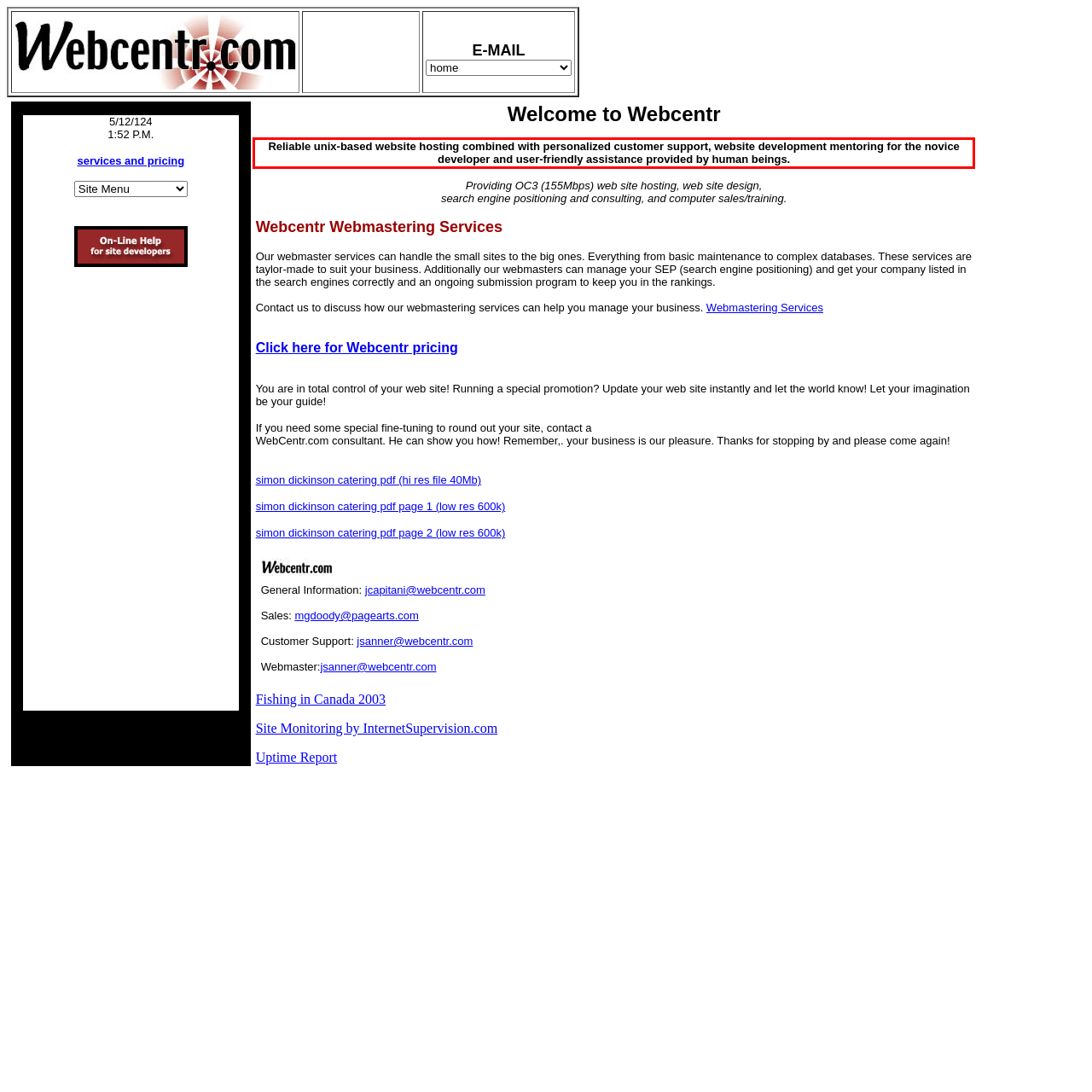Identify the red bounding box in the webpage screenshot and perform OCR to generate the text content enclosed.

Reliable unix-based website hosting combined with personalized customer support, website development mentoring for the novice developer and user-friendly assistance provided by human beings.